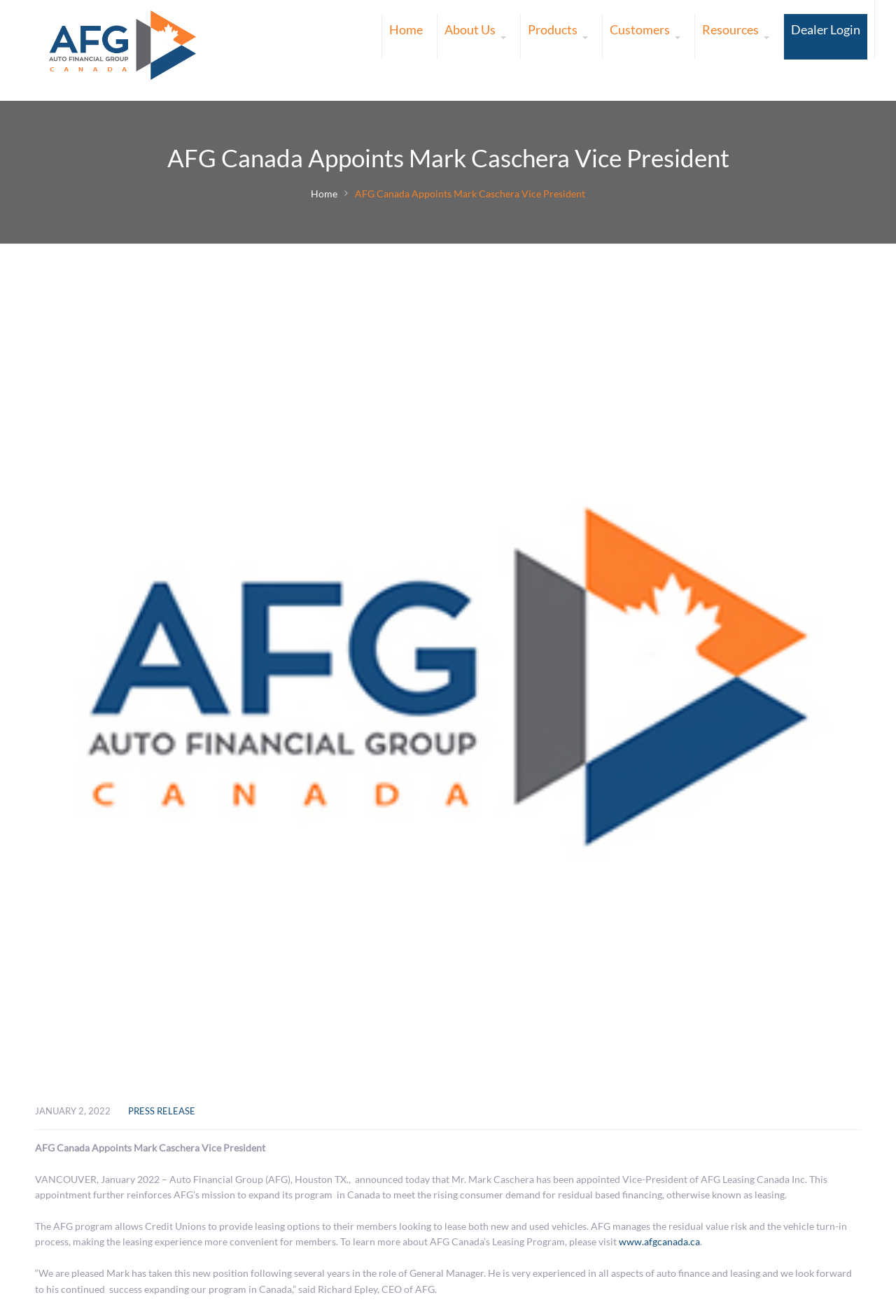What is the URL to learn more about AFG Canada’s Leasing Program?
Refer to the image and respond with a one-word or short-phrase answer.

www.afgcanada.ca